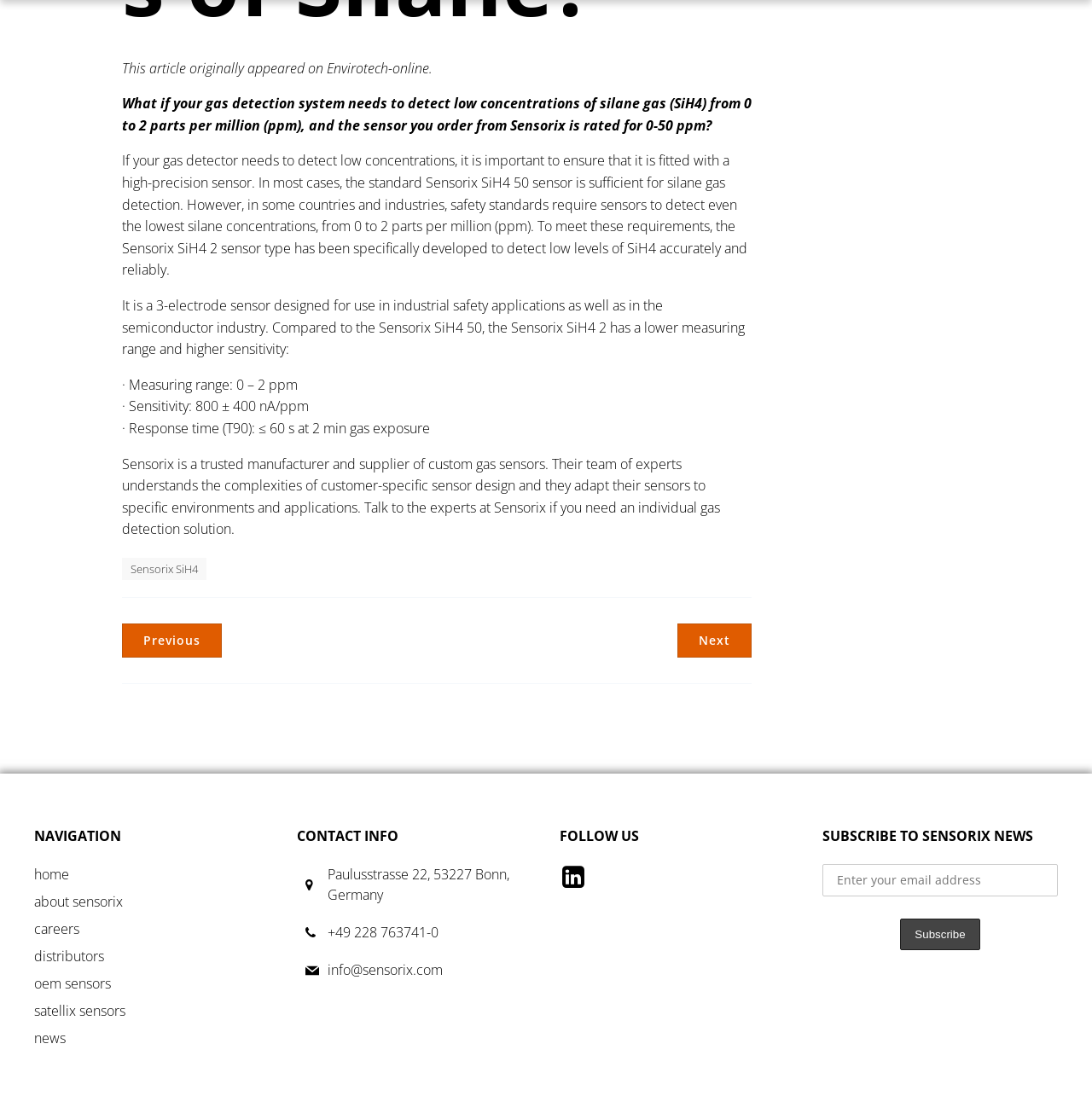What is the address of Sensorix?
Kindly answer the question with as much detail as you can.

The webpage provides contact information for Sensorix, and the address is mentioned as Paulusstrasse 22, 53227 Bonn, Germany. This is evident from the text 'Paulusstrasse 22, 53227 Bonn, Germany'.